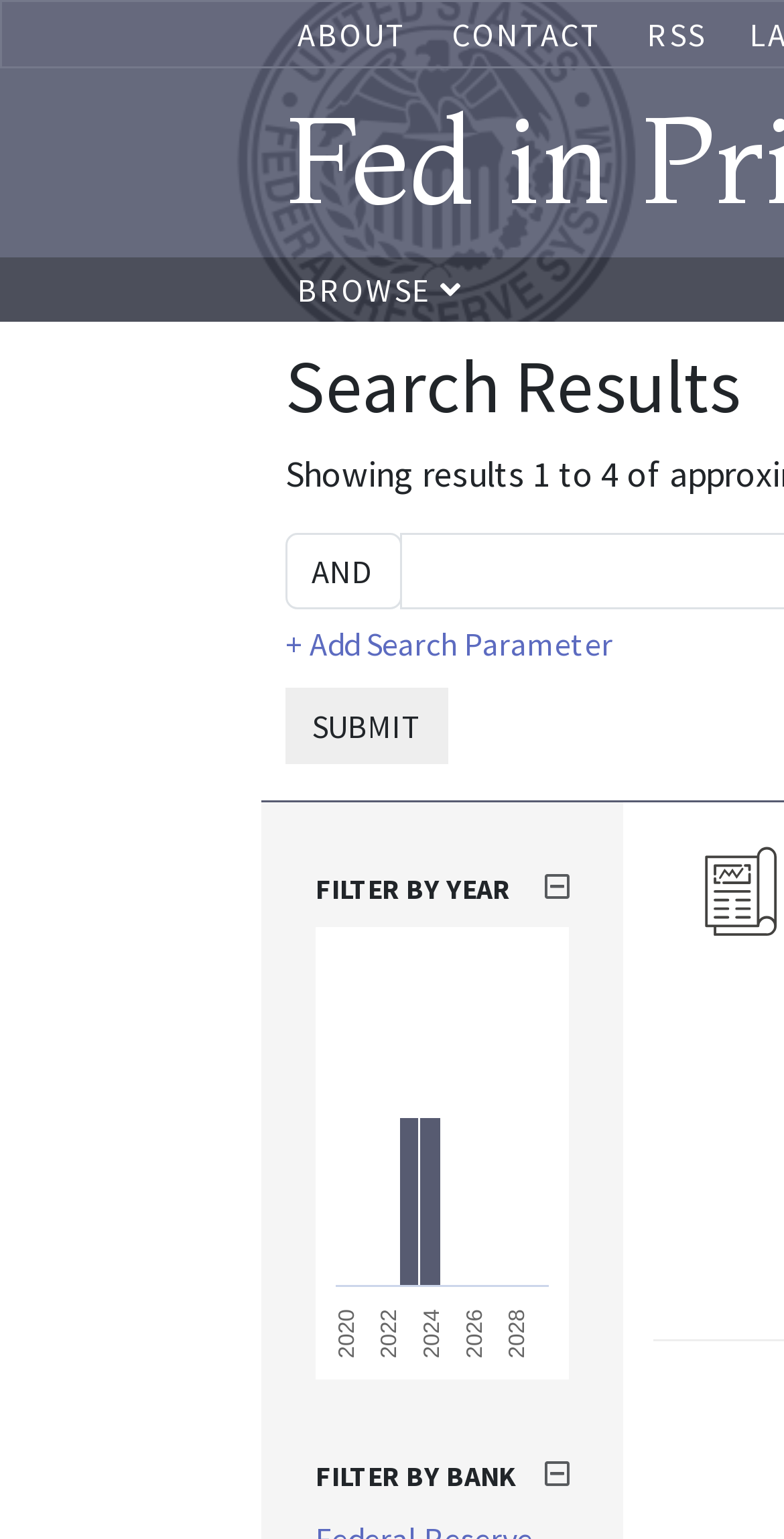Describe every aspect of the webpage comprehensively.

The webpage appears to be an author's profile page, with a focus on their published works. At the top, there are three navigation links: "ABOUT", "CONTACT", and "RSS", positioned horizontally and centered. Below these links, there is a prominent link "BROWSE" with an icon, situated near the top-left corner of the page.

On the left side of the page, there is a search function with a combobox, an "Add Search Parameter" link, and a "SUBMIT" button, all aligned vertically. The combobox is positioned above the "Add Search Parameter" link, and the "SUBMIT" button is below it.

To the right of the search function, there are two filter sections. The first filter section, labeled "FILTER BY YEAR", contains an image and five static text elements listing the years 2020, 2022, 2024, 2026, and 2028, arranged horizontally. The image is positioned above the year listings.

Below the year filter section, there is another filter section labeled "FILTER BY BANK", which appears to be empty, but has a similar layout to the year filter section.